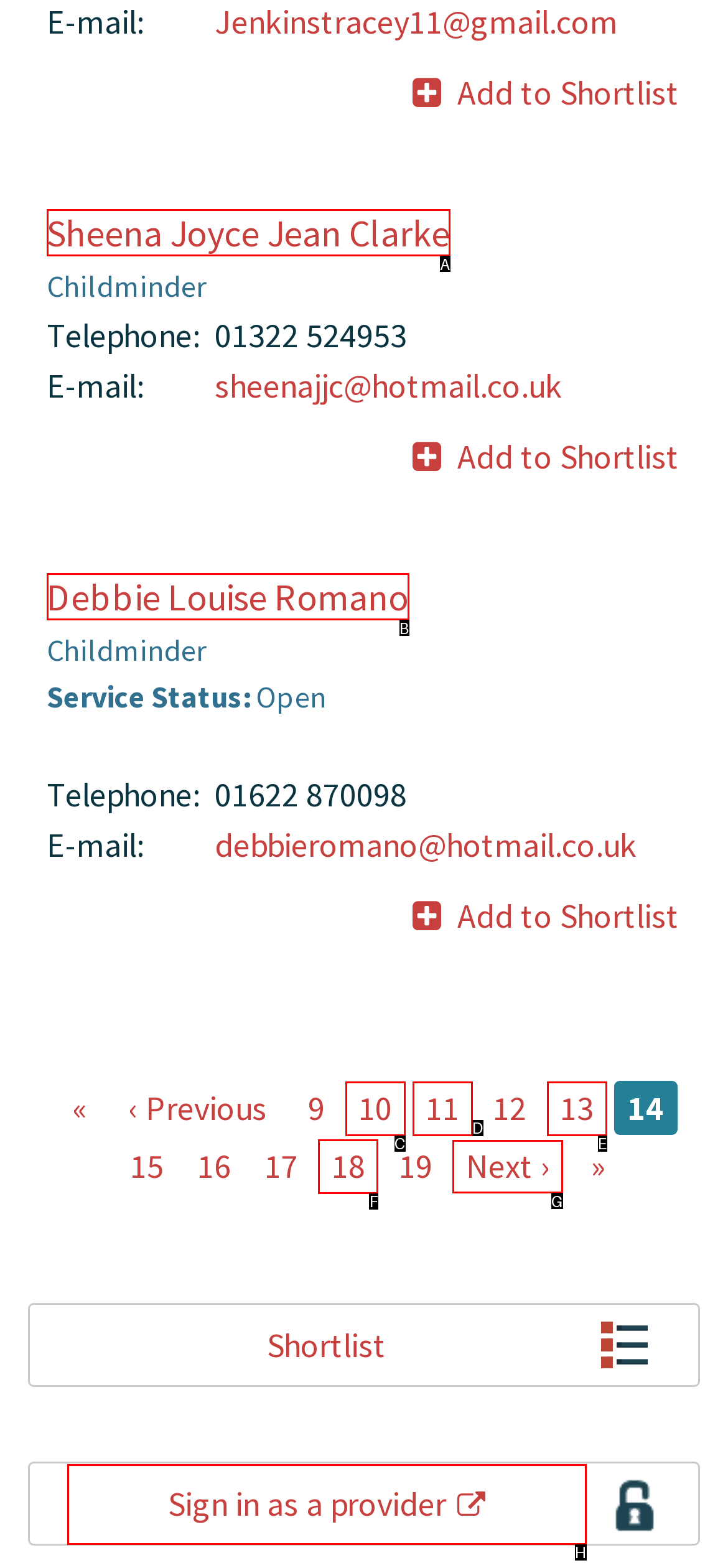Identify the letter of the option to click in order to Go to next page. Answer with the letter directly.

G